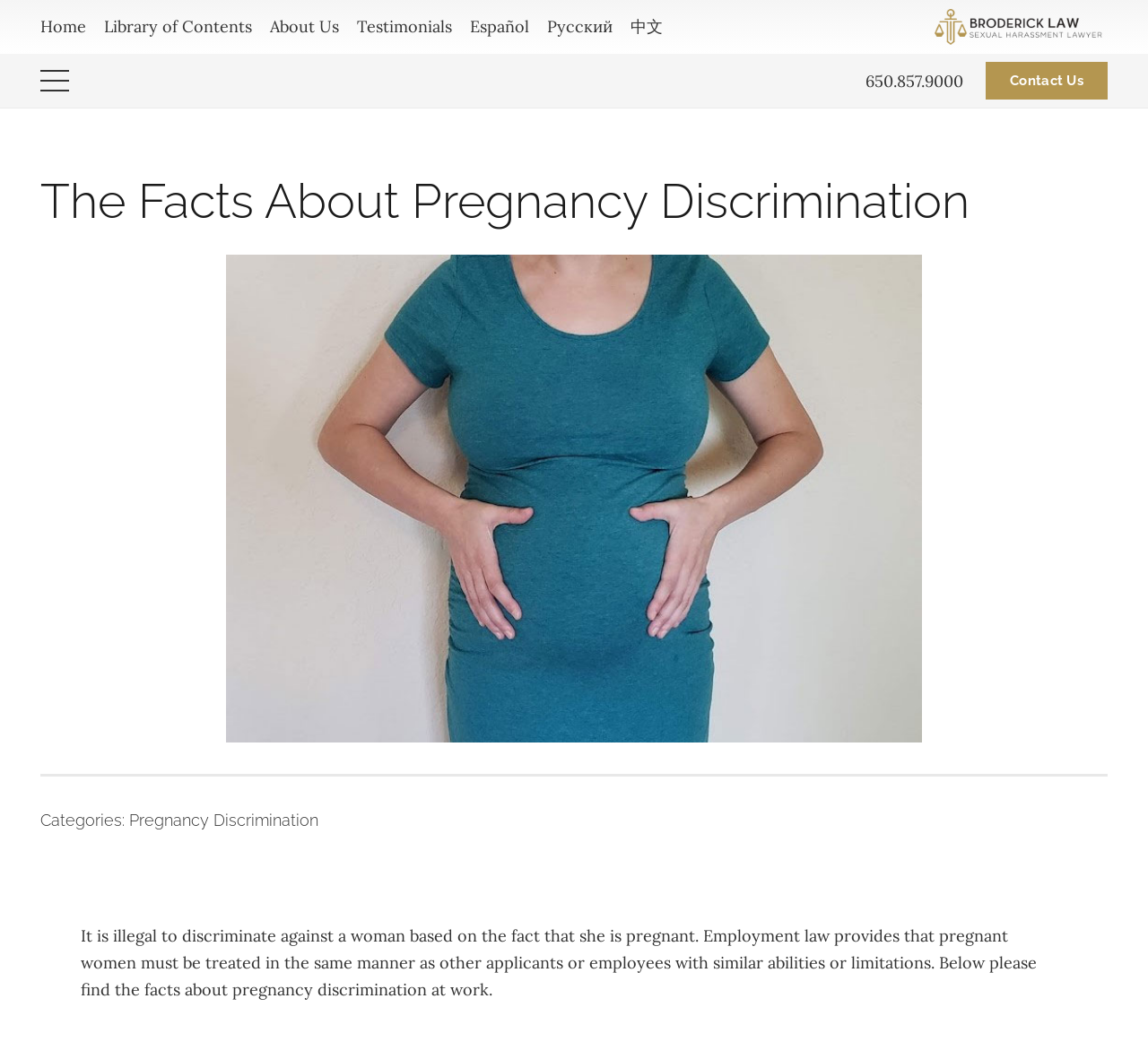Please find the bounding box coordinates of the element's region to be clicked to carry out this instruction: "Contact Us".

[0.859, 0.059, 0.965, 0.096]